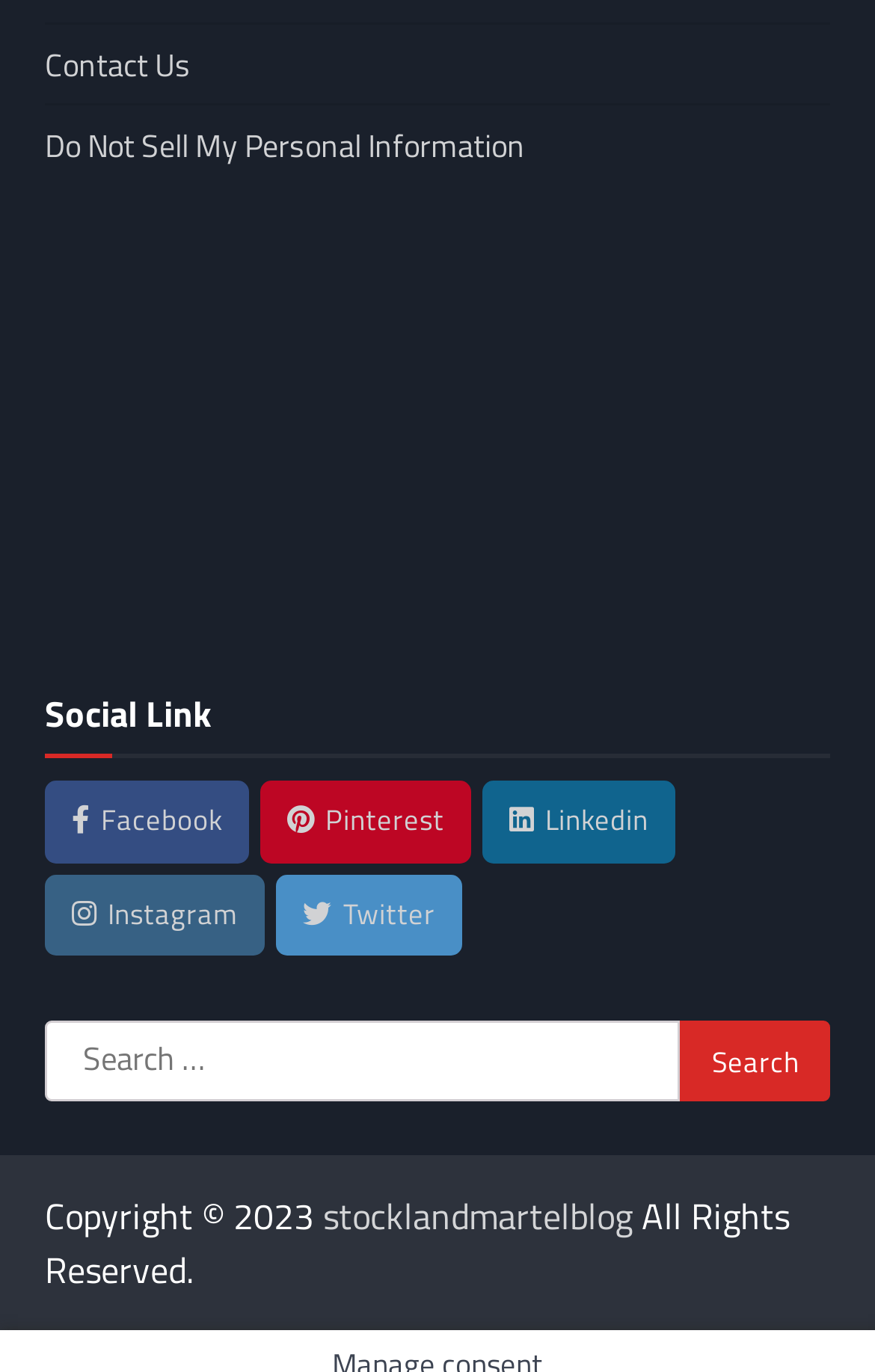Identify the bounding box coordinates of the region that should be clicked to execute the following instruction: "Search for something".

[0.051, 0.745, 0.949, 0.803]